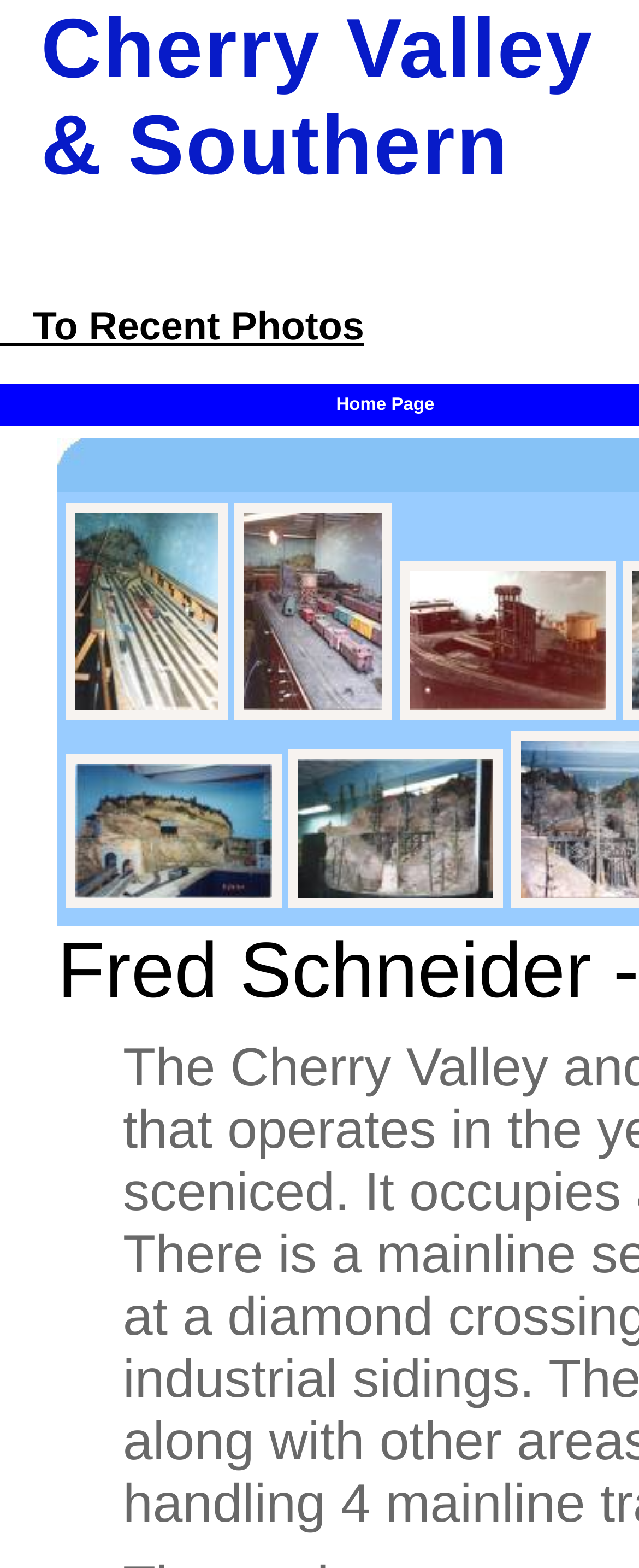Please determine and provide the text content of the webpage's heading.

Cherry Valley
& Southern